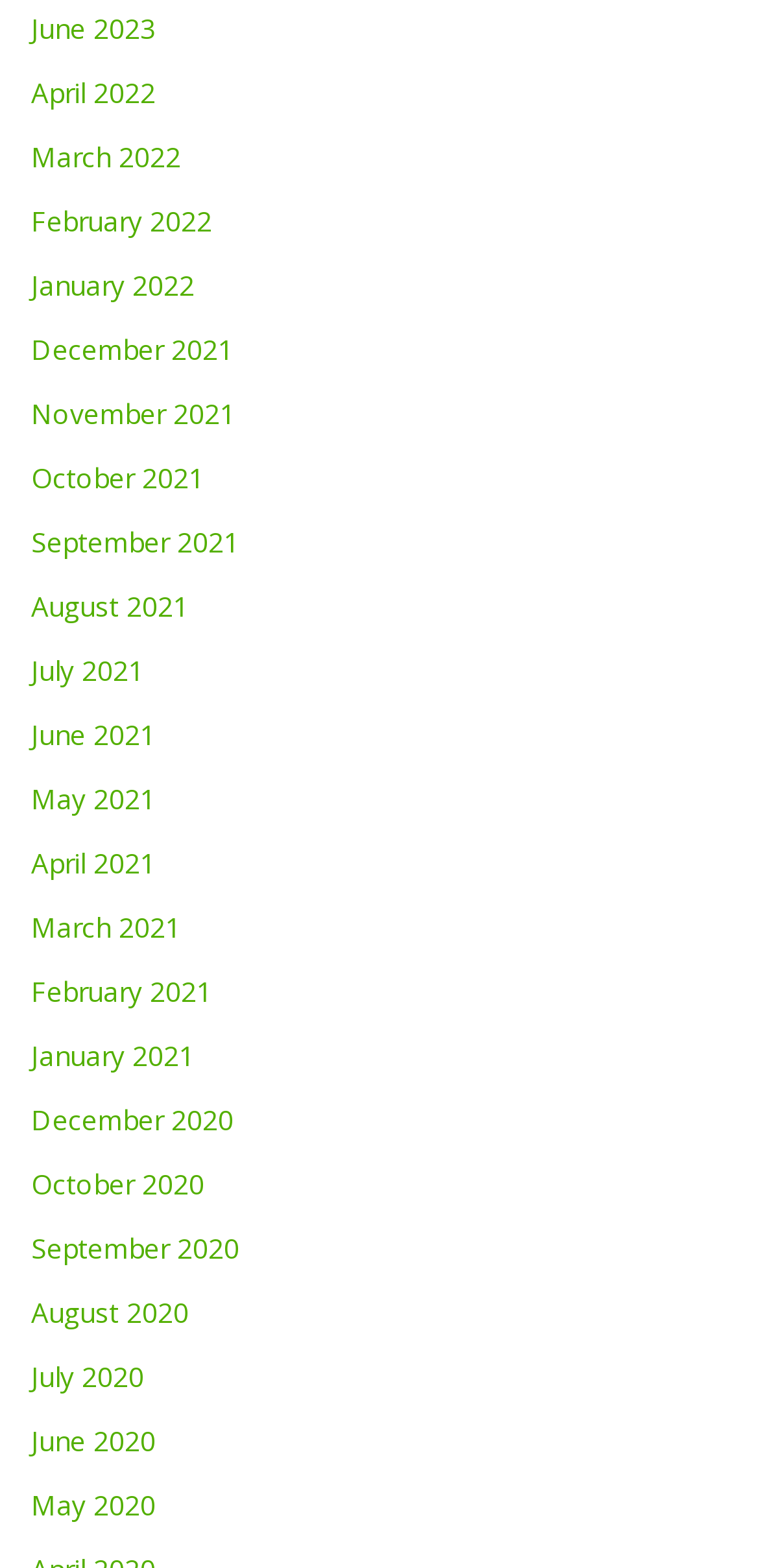Please identify the bounding box coordinates of the region to click in order to complete the task: "view June 2020". The coordinates must be four float numbers between 0 and 1, specified as [left, top, right, bottom].

[0.041, 0.908, 0.205, 0.931]